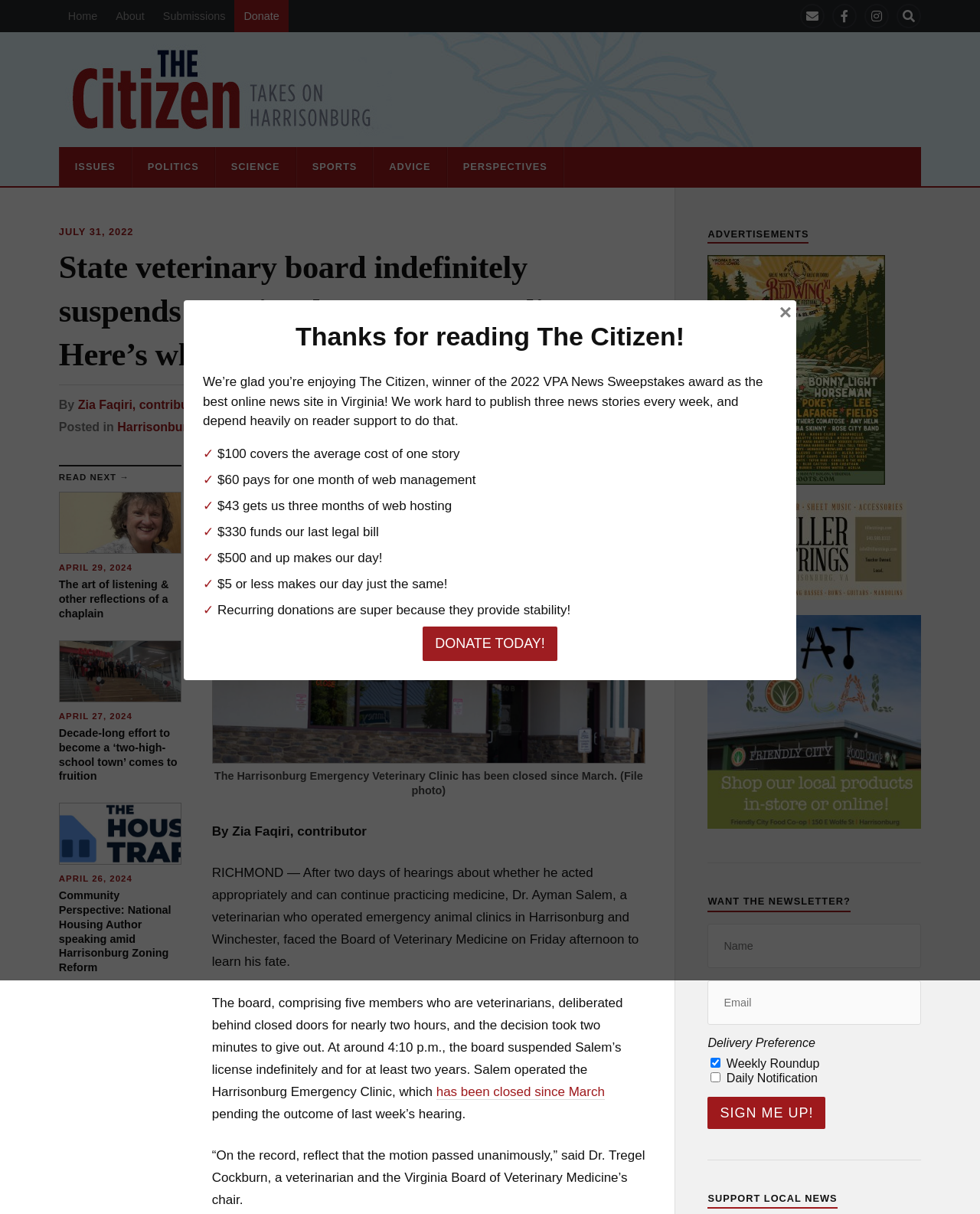Specify the bounding box coordinates of the area to click in order to execute this command: 'Read the article 'The art of listening & other reflections of a chaplain''. The coordinates should consist of four float numbers ranging from 0 to 1, and should be formatted as [left, top, right, bottom].

[0.06, 0.405, 0.185, 0.512]